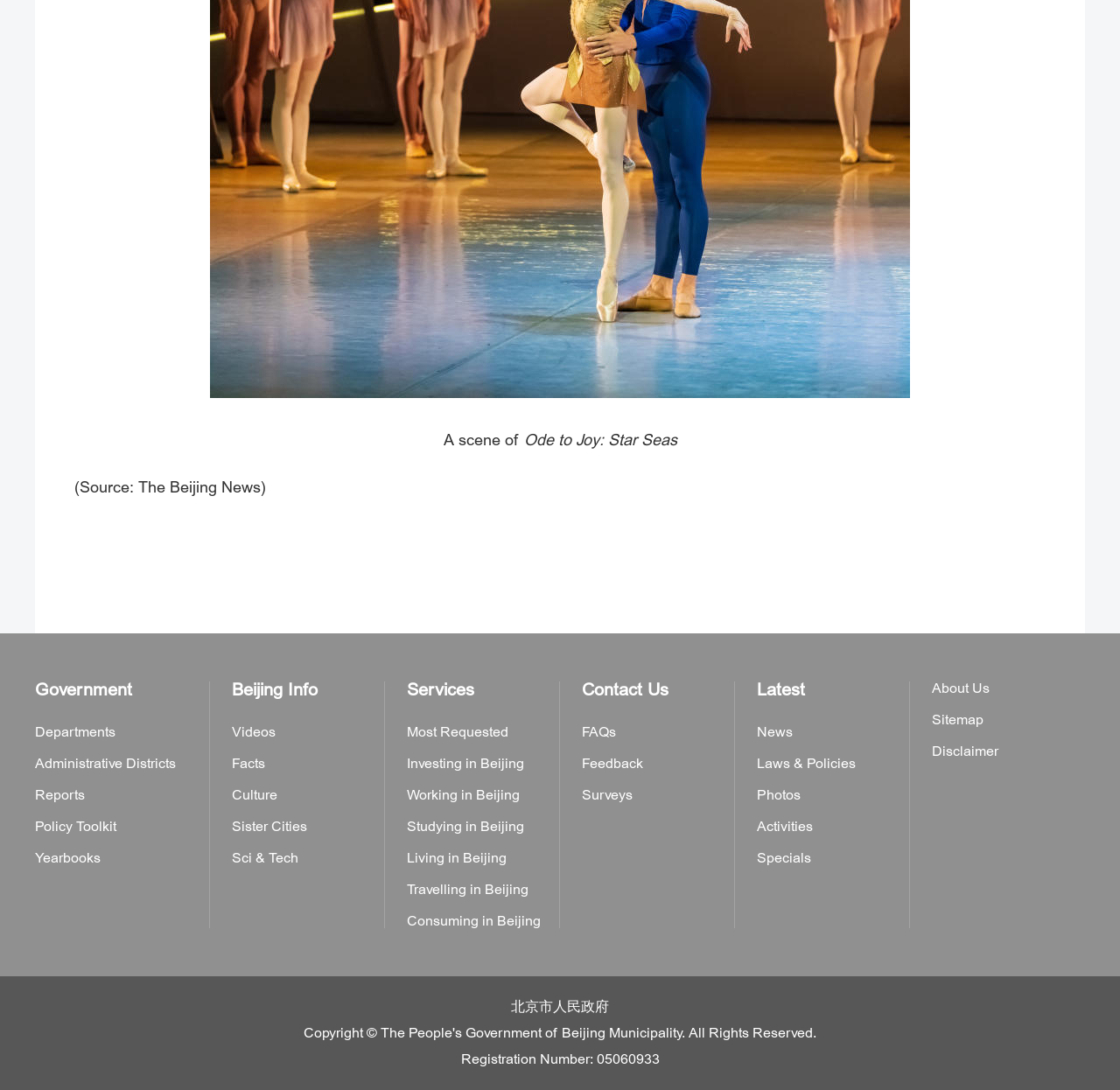Analyze the image and answer the question with as much detail as possible: 
What is the name of the government?

The name of the government can be found at the bottom of the webpage, where it says '北京市人民政府' which translates to 'Beijing Municipal Government'.